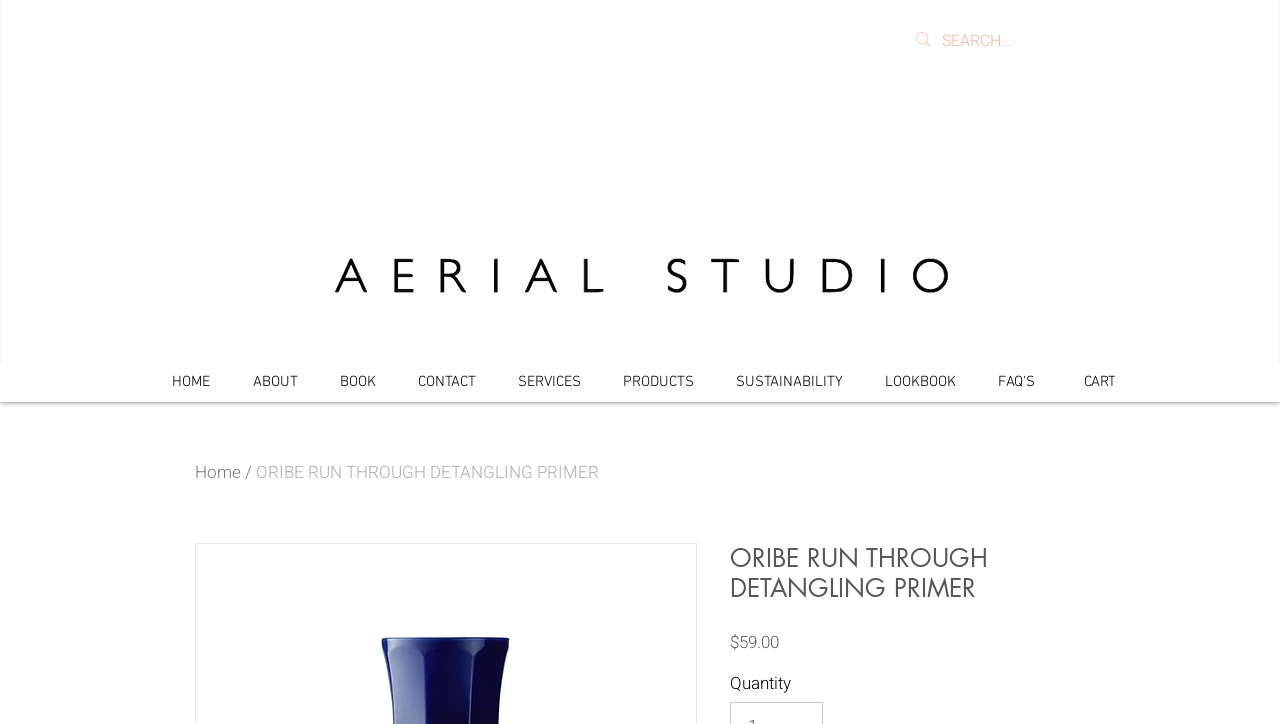Identify the bounding box for the element characterized by the following description: "ORIBE RUN THROUGH DETANGLING PRIMER".

[0.2, 0.635, 0.468, 0.67]